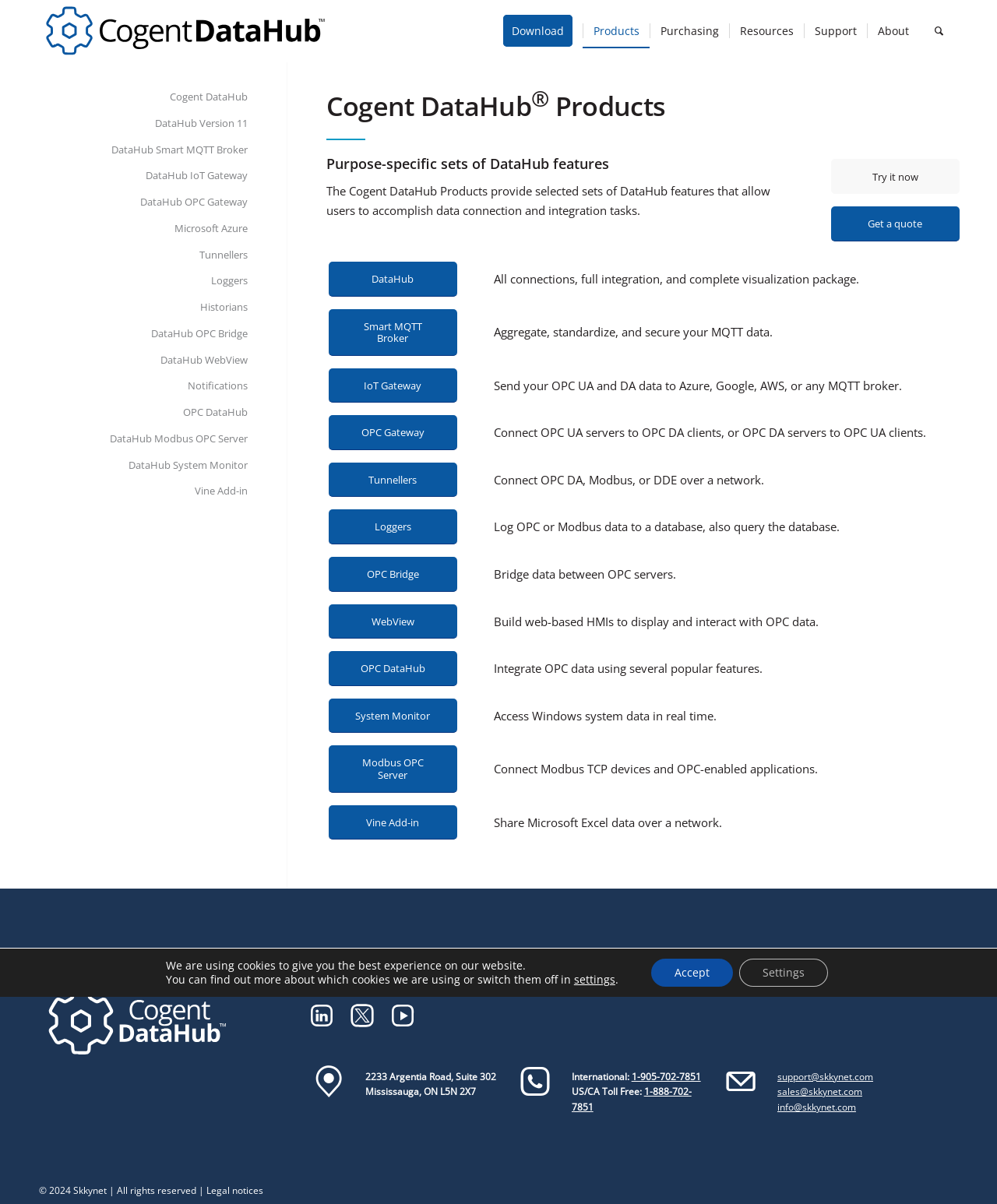Extract the bounding box coordinates for the UI element described by the text: "DataHub Modbus OPC Server". The coordinates should be in the form of [left, top, right, bottom] with values between 0 and 1.

[0.039, 0.354, 0.248, 0.375]